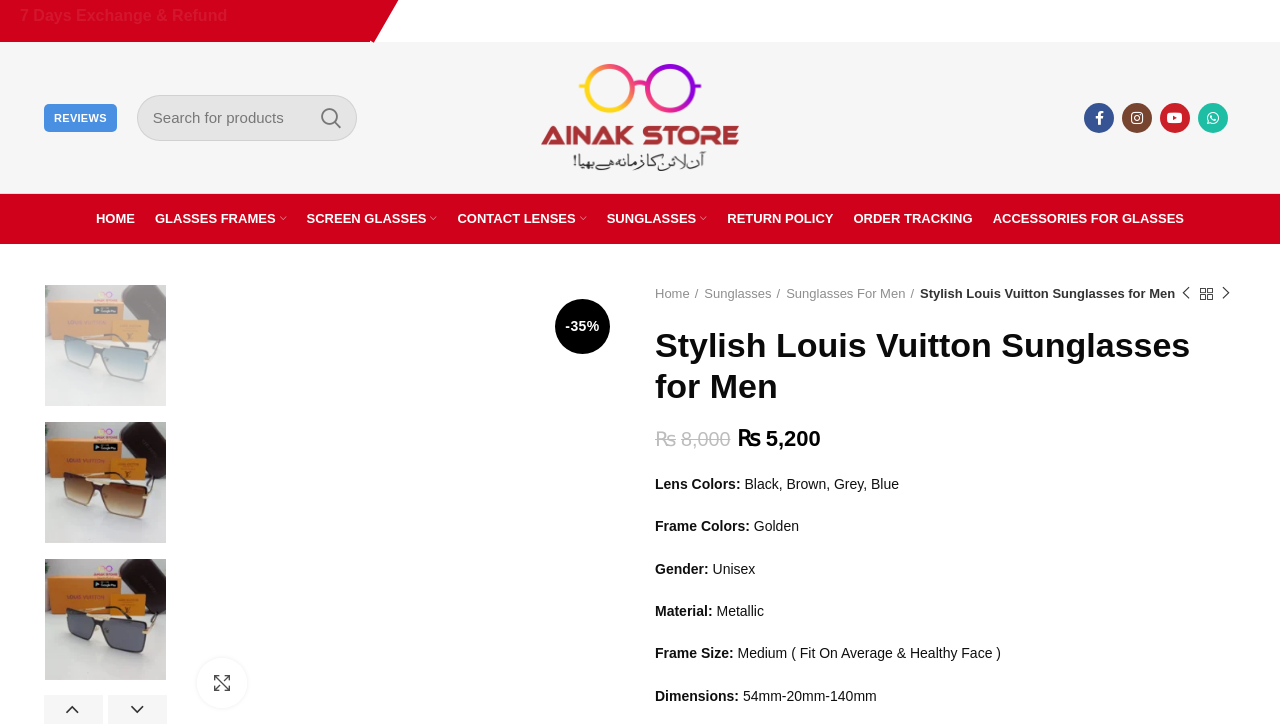Examine the screenshot and answer the question in as much detail as possible: What is the material of the sunglasses?

The webpage has a section displaying the material of the sunglasses, which is Metallic.